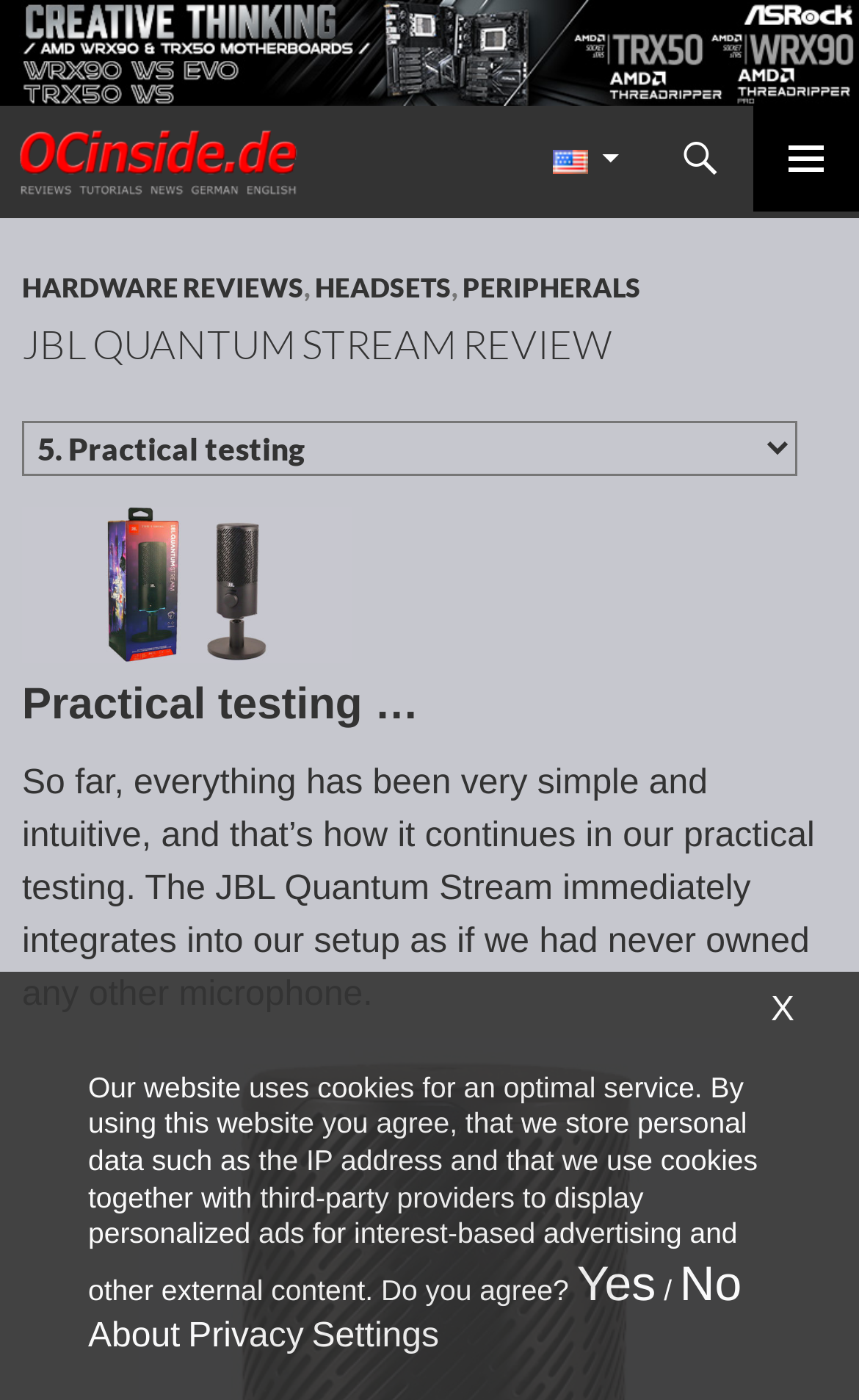From the element description: "Skip to content", extract the bounding box coordinates of the UI element. The coordinates should be expressed as four float numbers between 0 and 1, in the order [left, top, right, bottom].

[0.026, 0.114, 0.336, 0.169]